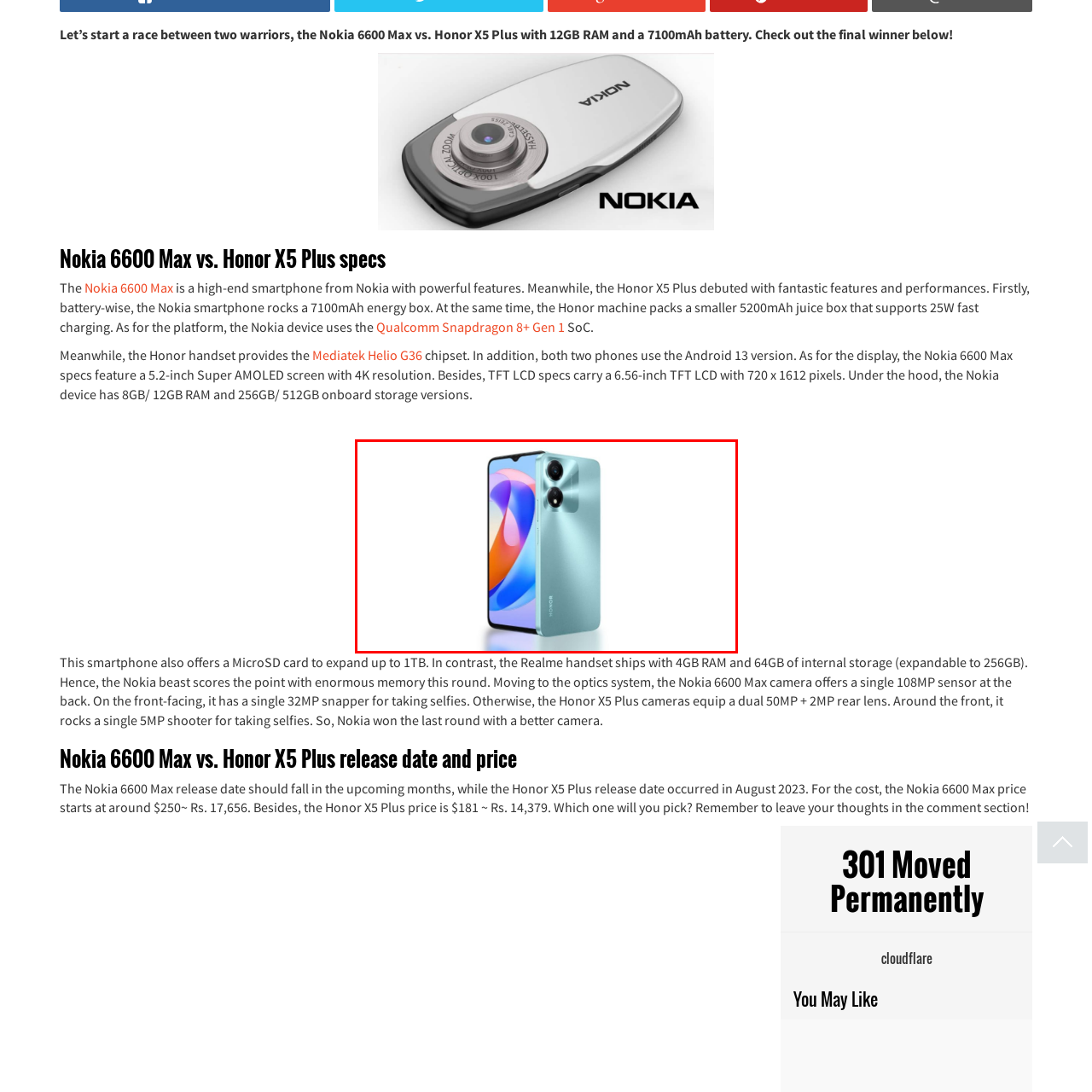Inspect the picture enclosed by the red border, What is the purpose of the dual-camera setup on the back of the Honor X5 Plus? Provide your answer as a single word or phrase.

Optimized for photography